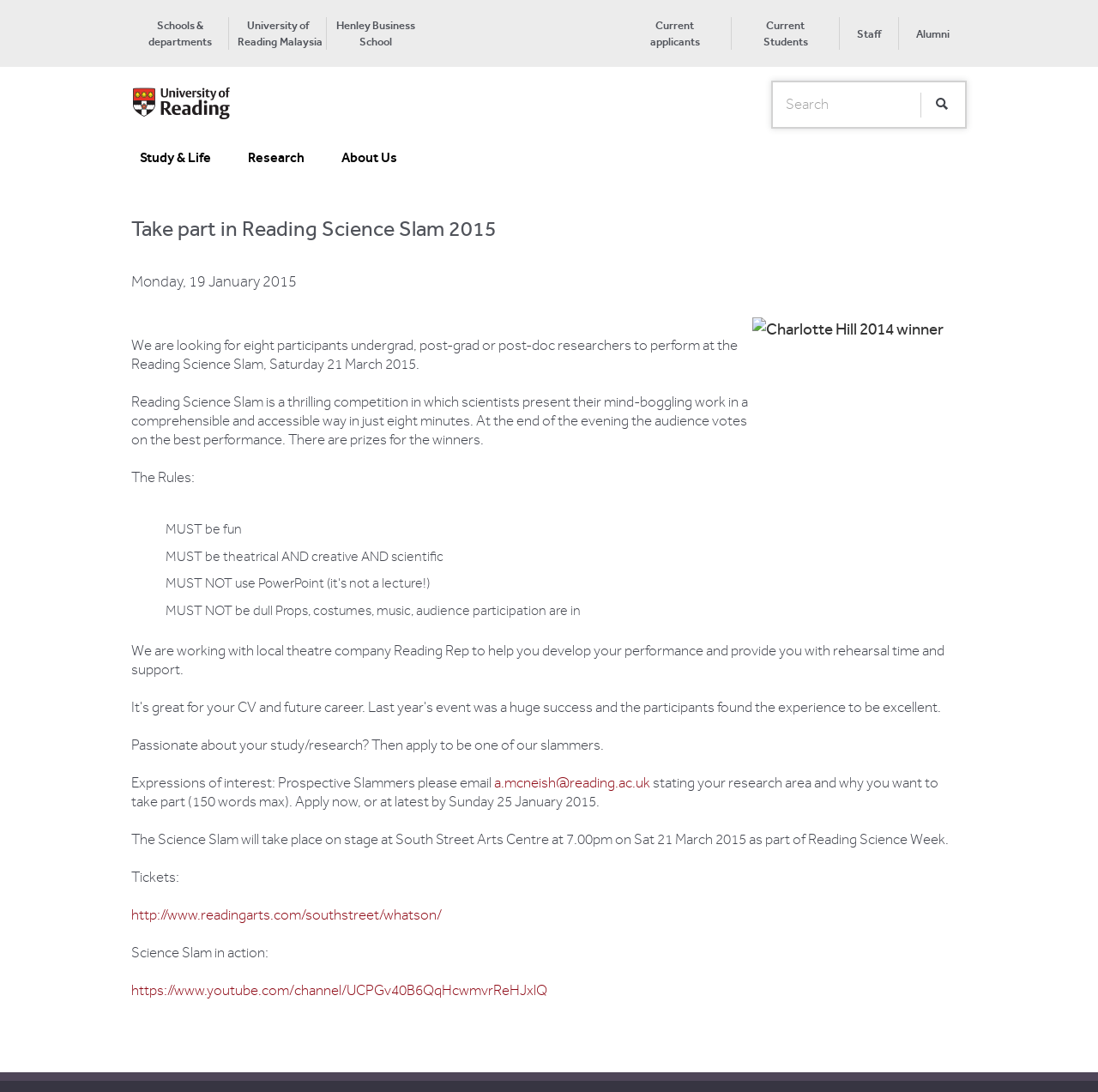What is the format of the Science Slam presentations?
Please use the image to provide a one-word or short phrase answer.

Eight minutes